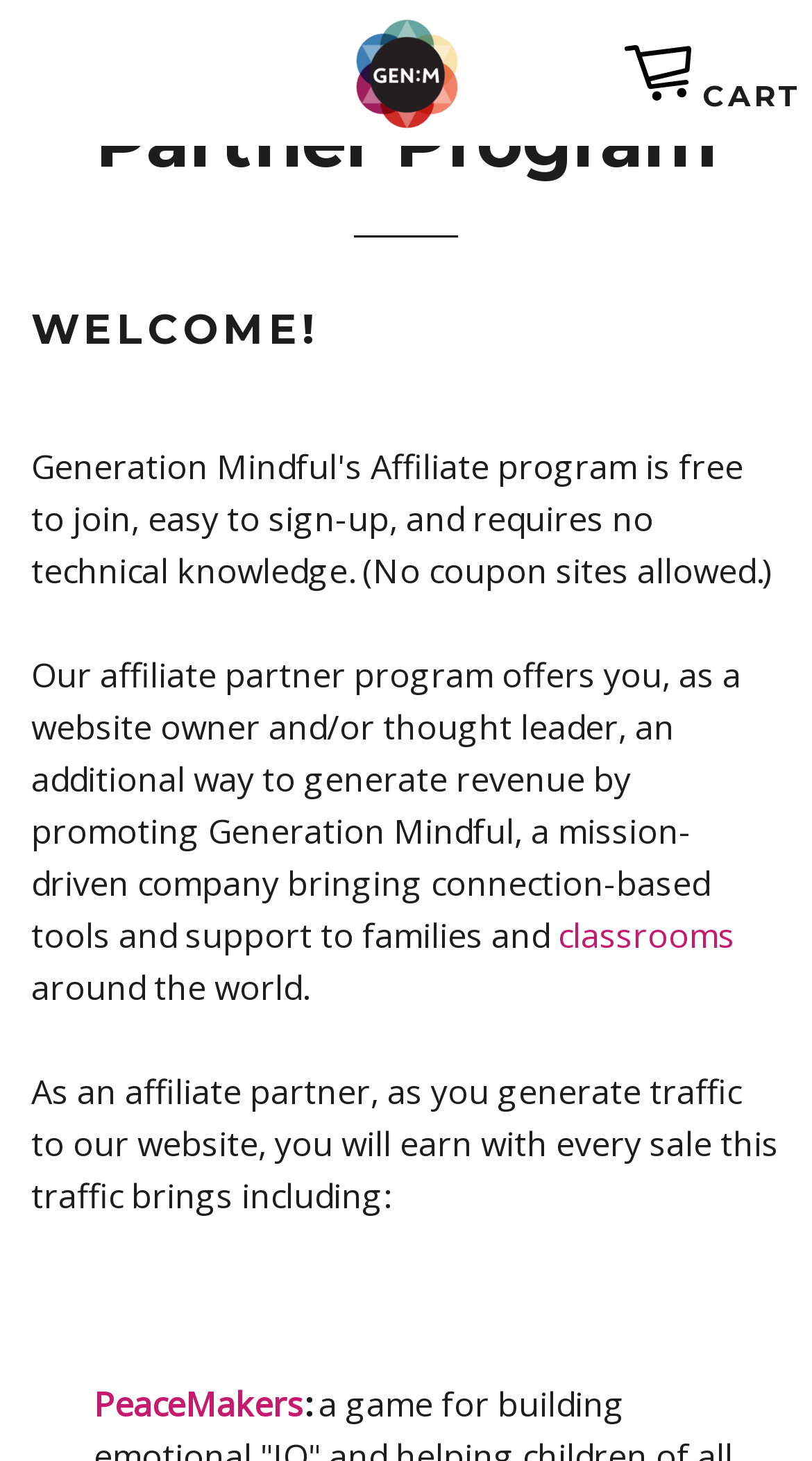What is the purpose of the affiliate partner program?
Please answer the question with a single word or phrase, referencing the image.

To generate revenue